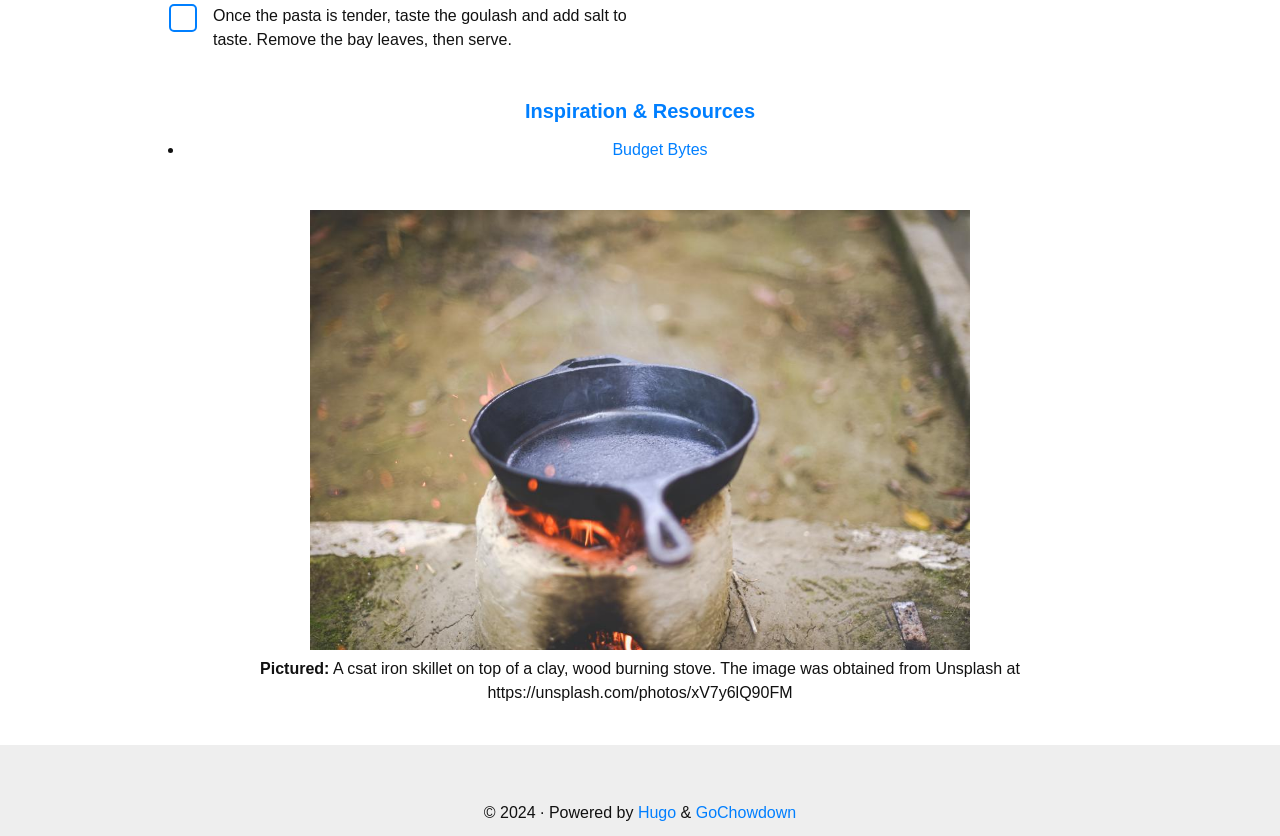What is the source of the image?
Based on the image, please offer an in-depth response to the question.

The Figcaption element contains a StaticText element with the text 'The image was obtained from Unsplash at https://unsplash.com/photos/xV7y6lQ90FM', indicating that the image is from Unsplash.